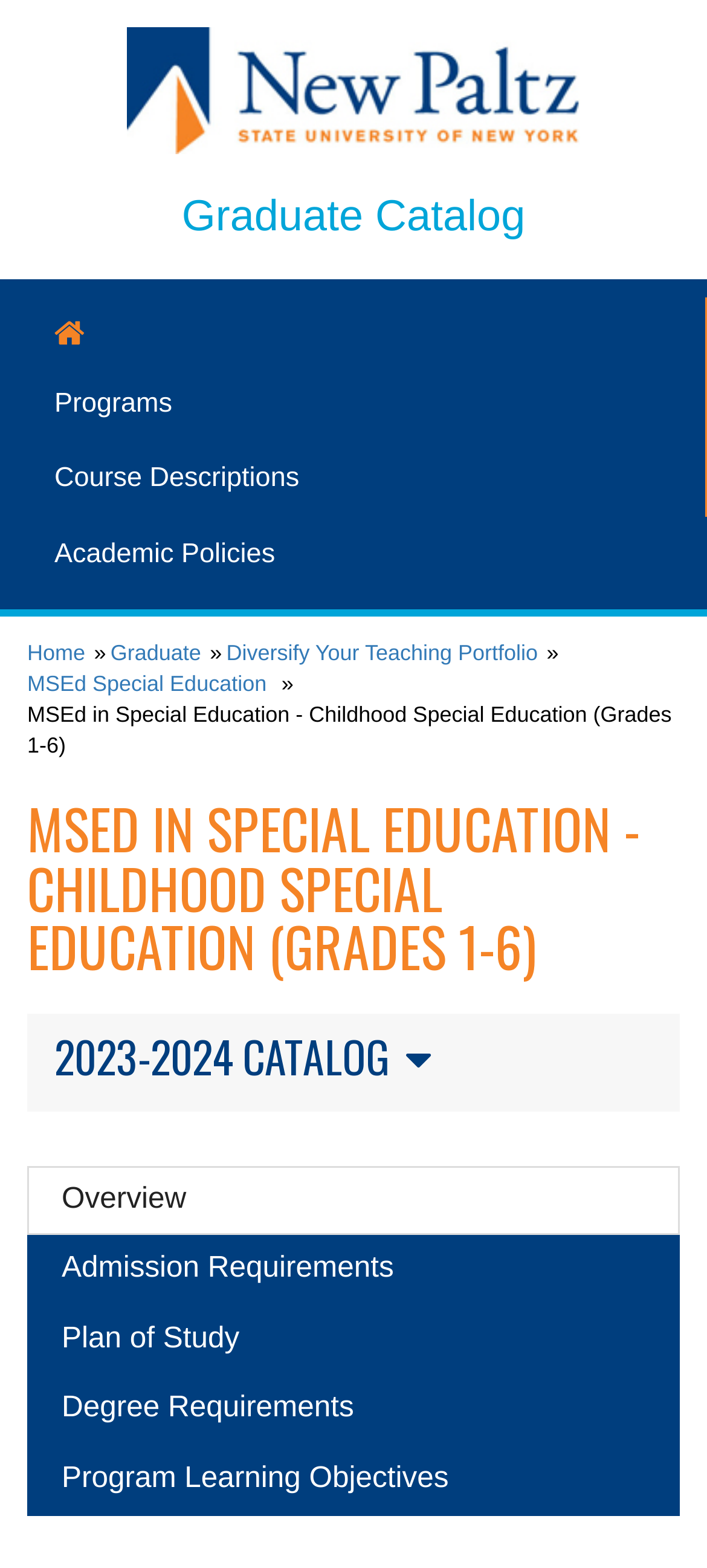Show the bounding box coordinates of the region that should be clicked to follow the instruction: "learn about OUR WORK."

None